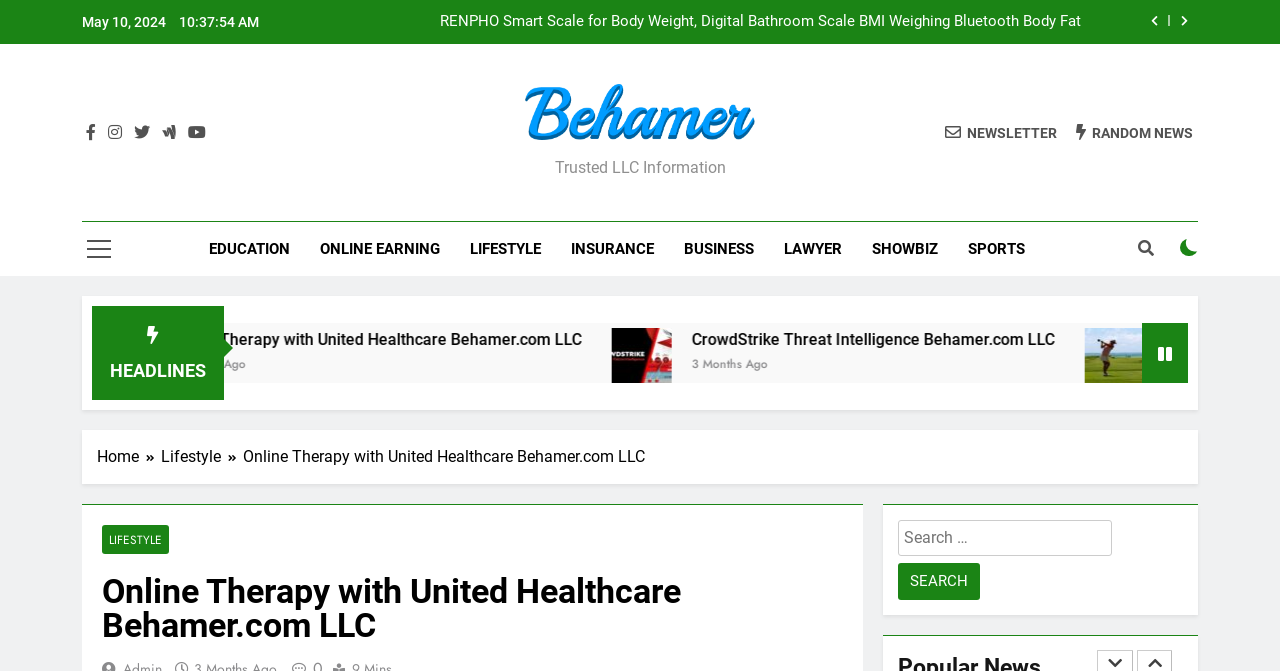Please predict the bounding box coordinates of the element's region where a click is necessary to complete the following instruction: "Read NEWSLETTER". The coordinates should be represented by four float numbers between 0 and 1, i.e., [left, top, right, bottom].

[0.738, 0.183, 0.826, 0.211]